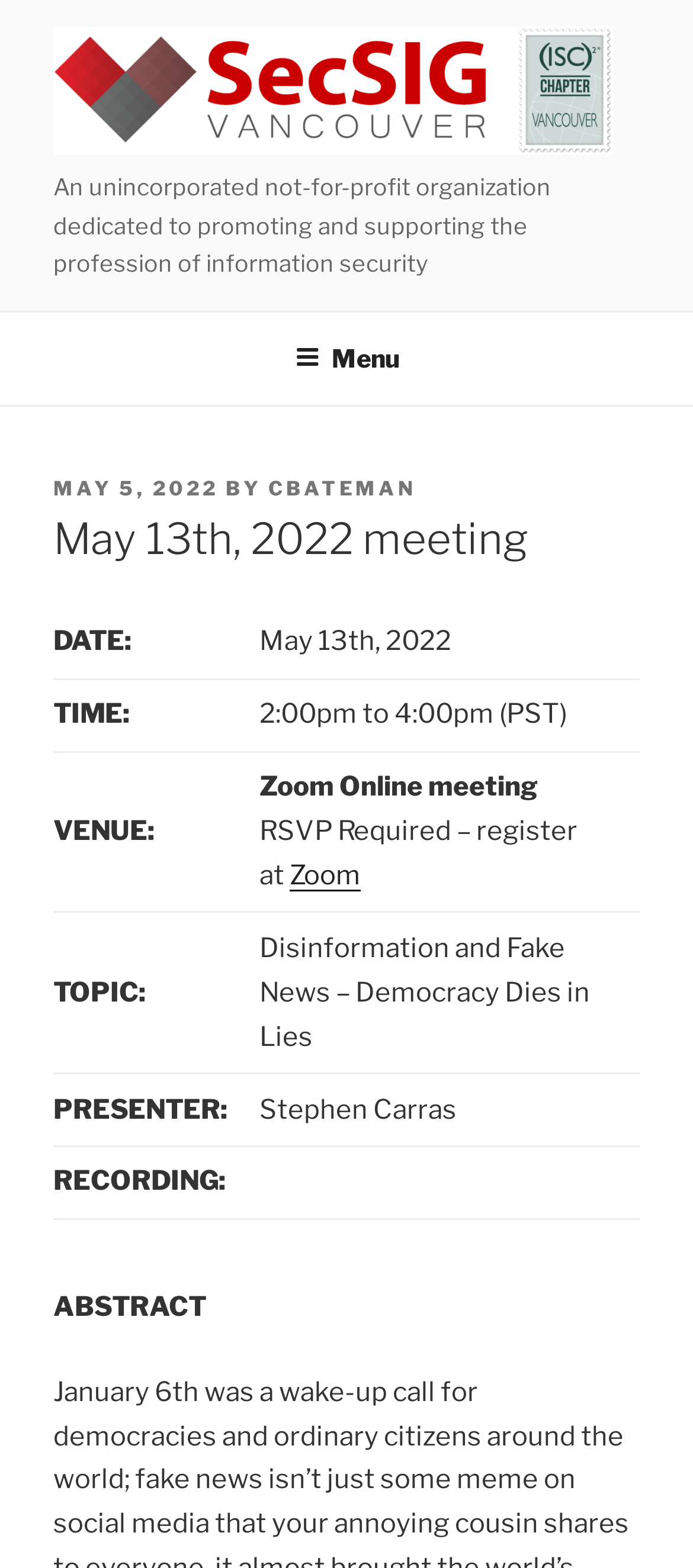Look at the image and write a detailed answer to the question: 
Who is the presenter of the meeting?

The answer can be found in the table on the webpage, where the 'PRESENTER:' column has the value 'Stephen Carras'.